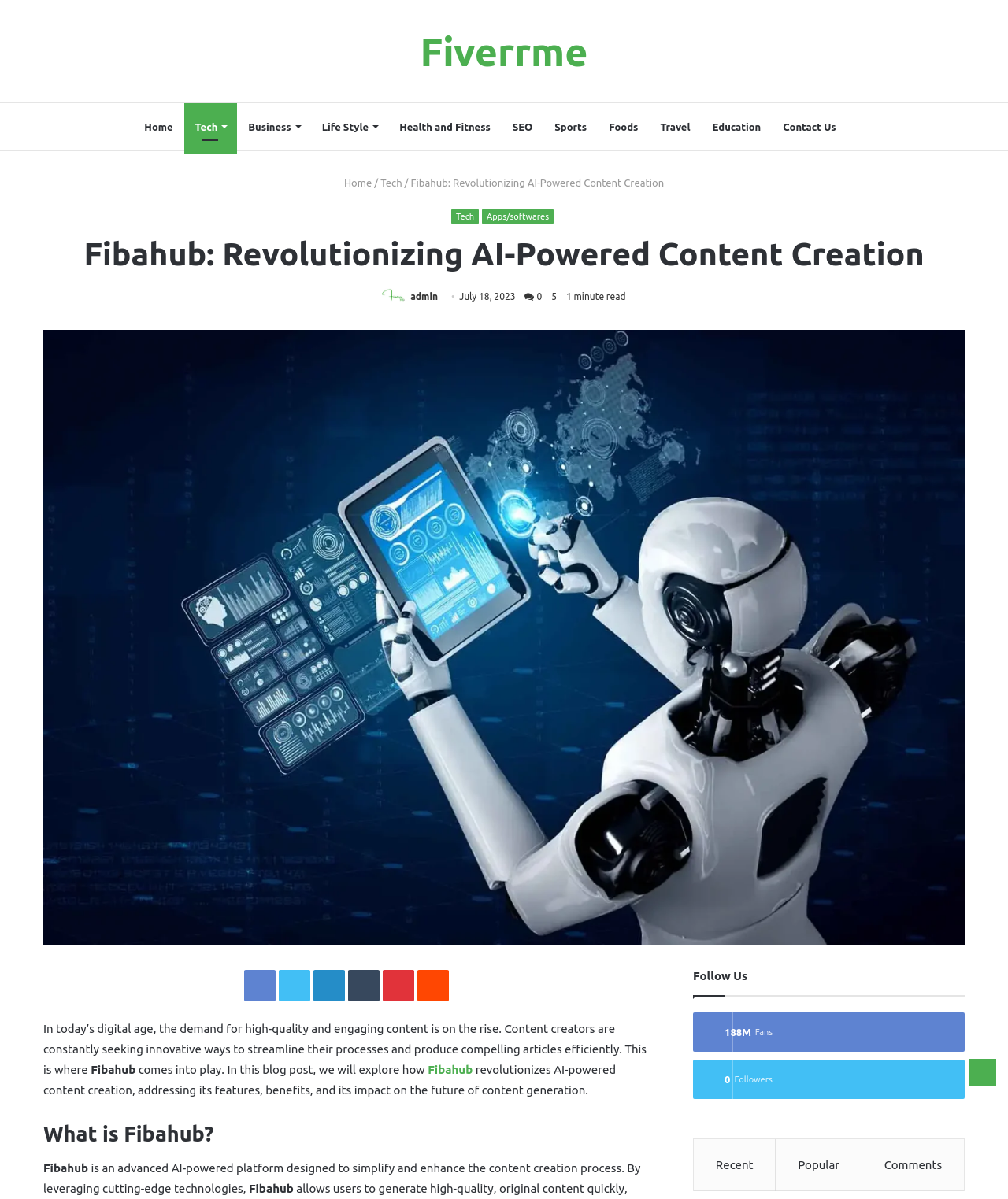Construct a thorough caption encompassing all aspects of the webpage.

The webpage is about Fibahub, an advanced AI-powered platform designed to simplify and enhance the content creation process. At the top, there is a navigation menu with 12 links, including "Home", "Tech", "Business", and "Contact Us". Below the navigation menu, there is a prominent heading that reads "Fibahub: Revolutionizing AI-Powered Content Creation". 

On the left side, there is a link to "Fiverrme" and a primary navigation menu with the same links as above. On the right side, there is a link to "Home" and a breadcrumb trail with links to "Tech" and "Apps/softwares". 

Below the heading, there is a section with a photo of an admin, the admin's name, a date "July 18, 2023", a number "5", and a text "1 minute read". 

The main content of the webpage is an article that discusses how Fibahub revolutionizes AI-powered content creation. The article starts with a brief introduction to the demand for high-quality content and how Fibahub addresses this need. The article then explores the features, benefits, and impact of Fibahub on the future of content generation.

On the right side of the article, there are social media links to Facebook, Twitter, LinkedIn, Tumblr, Pinterest, and Reddit. At the bottom of the webpage, there is a section with headings "What is Fibahub?" and "Follow Us", followed by links to "188M Fans", "0 Followers", "Recent", "Popular", and "Comments". Finally, there is a "Back to top button" at the bottom right corner of the webpage.